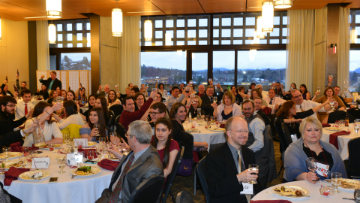What is on the tables?
Based on the image, answer the question with a single word or brief phrase.

Dishes and white tablecloths